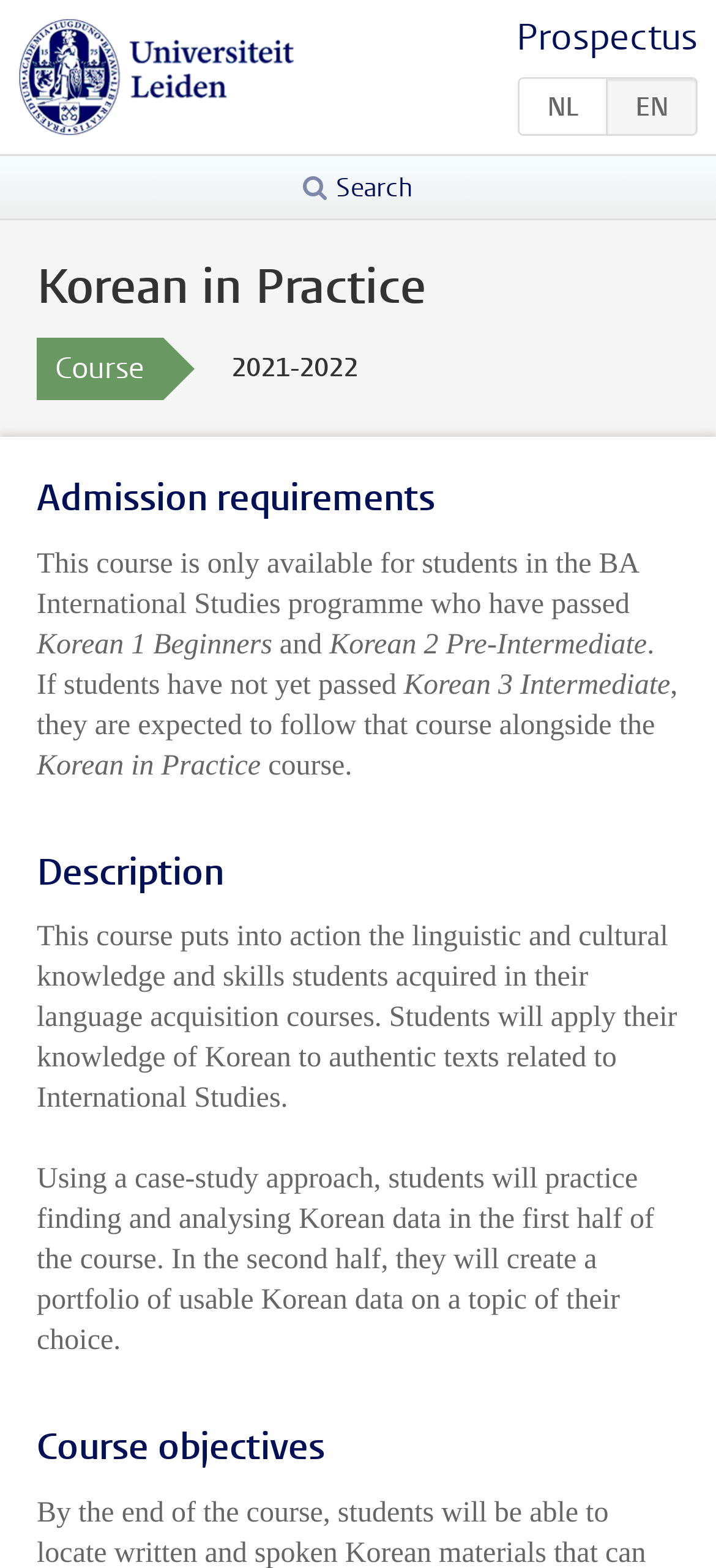Locate the primary heading on the webpage and return its text.

Korean in Practice